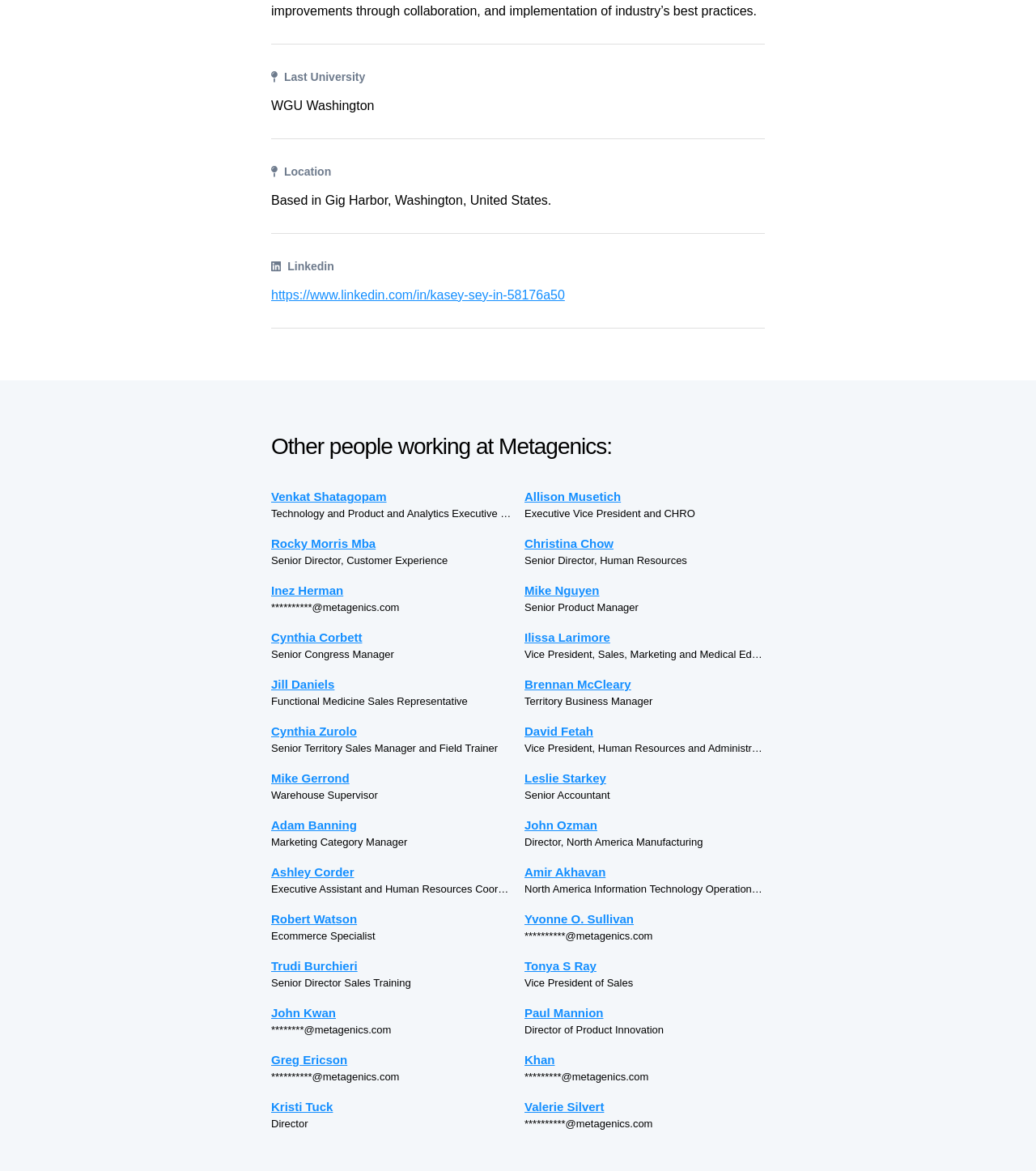Please give a succinct answer using a single word or phrase:
Where is Metagenics based?

Gig Harbor, Washington, United States